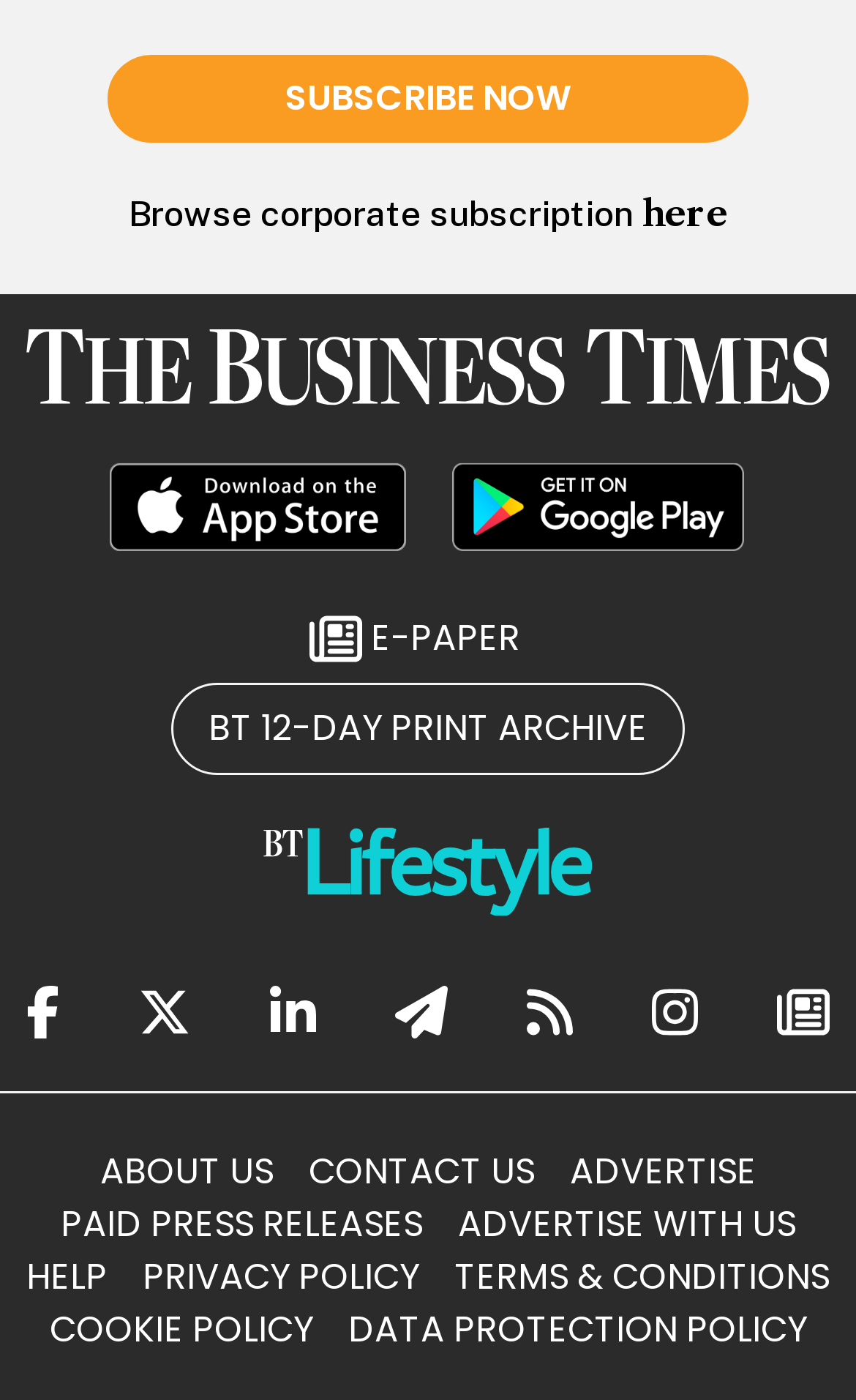Determine the bounding box coordinates for the area that needs to be clicked to fulfill this task: "Read the e-paper". The coordinates must be given as four float numbers between 0 and 1, i.e., [left, top, right, bottom].

[0.362, 0.437, 0.608, 0.475]